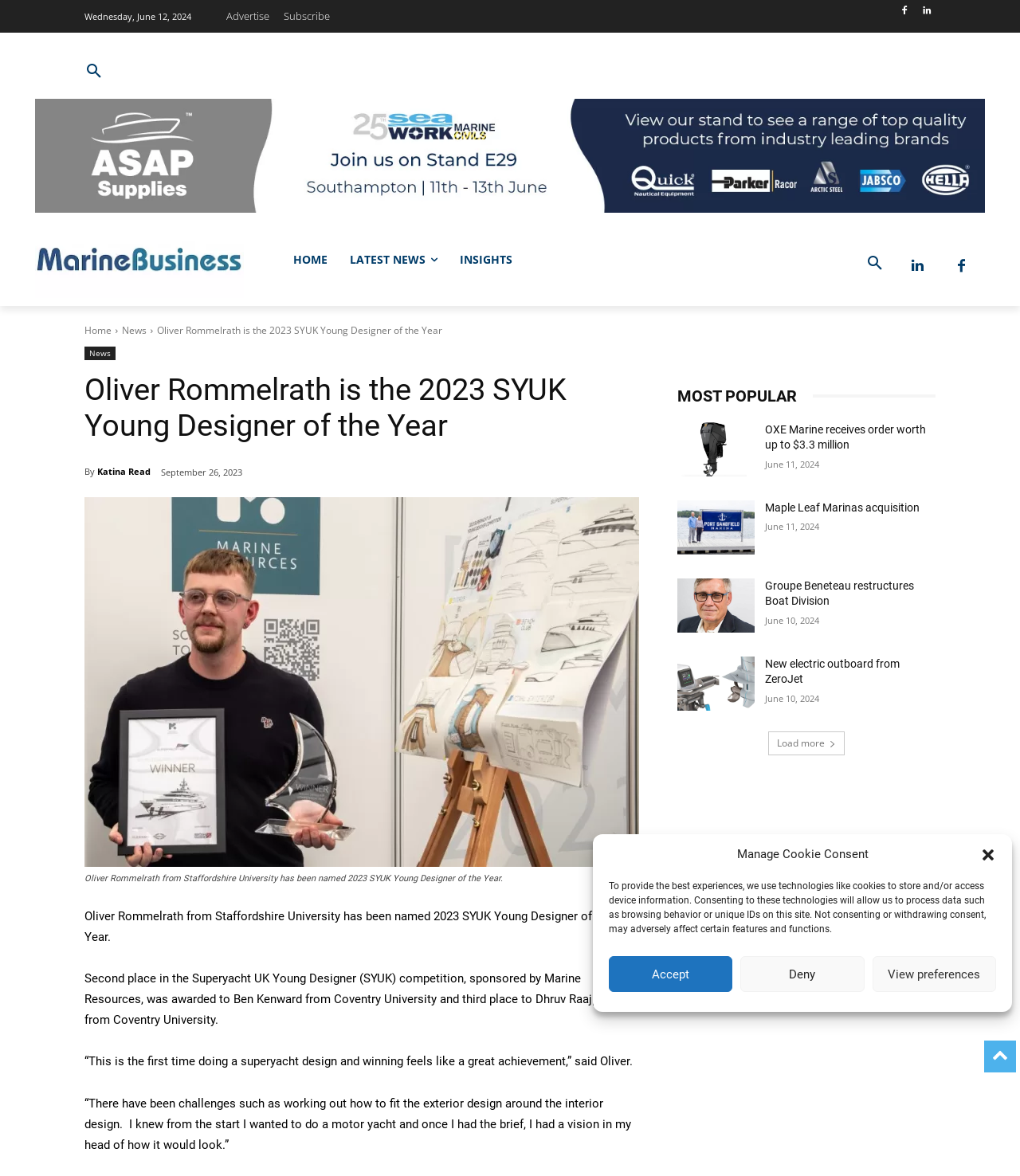Show the bounding box coordinates of the region that should be clicked to follow the instruction: "Check the most popular news."

[0.664, 0.327, 0.917, 0.347]